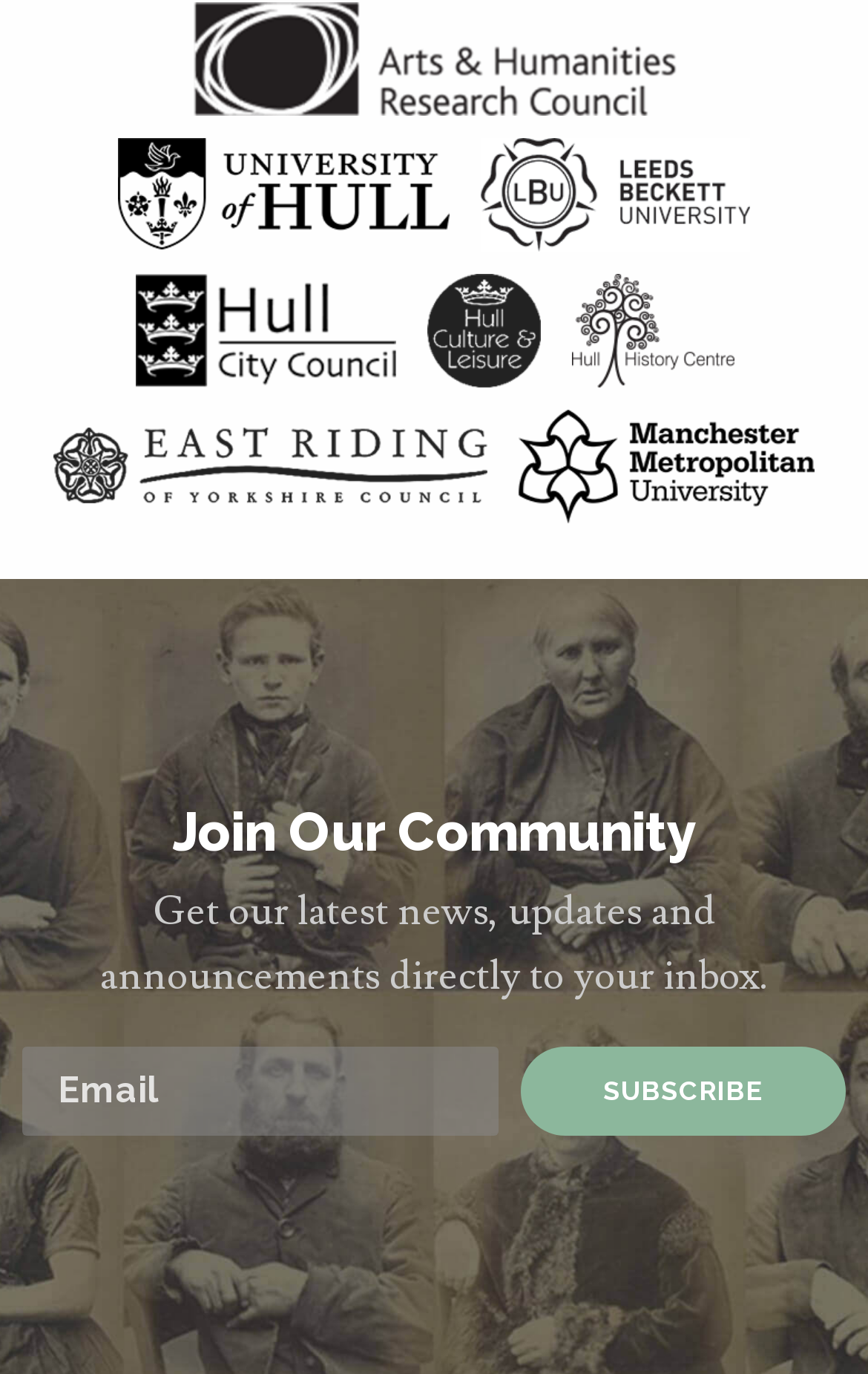Locate the bounding box coordinates of the UI element described by: "alt="Hull Culture & Leisure"". Provide the coordinates as four float numbers between 0 and 1, formatted as [left, top, right, bottom].

[0.491, 0.199, 0.622, 0.282]